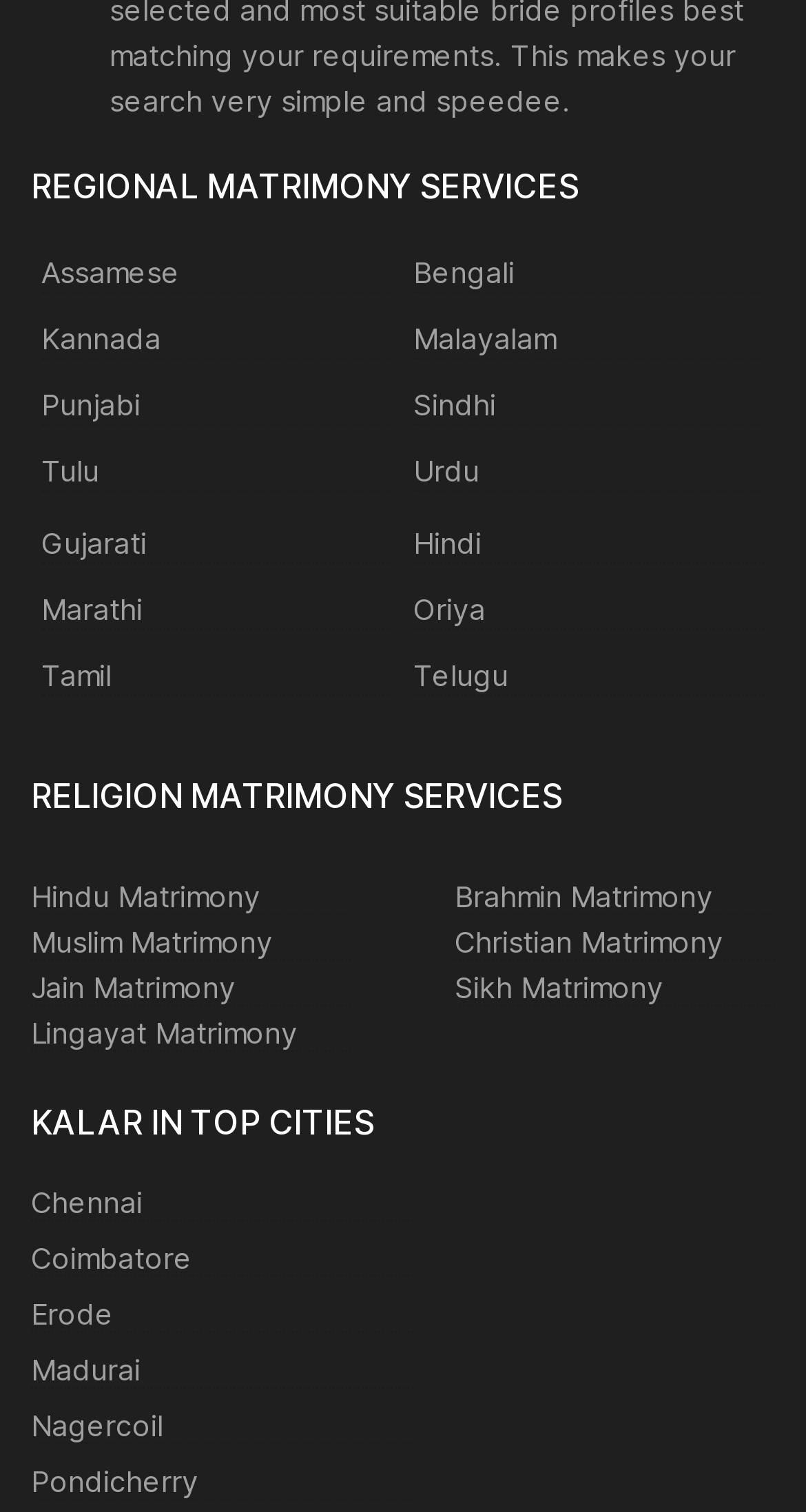Please give a succinct answer to the question in one word or phrase:
What is the purpose of the table with links to cities?

To provide matrimony services in top cities